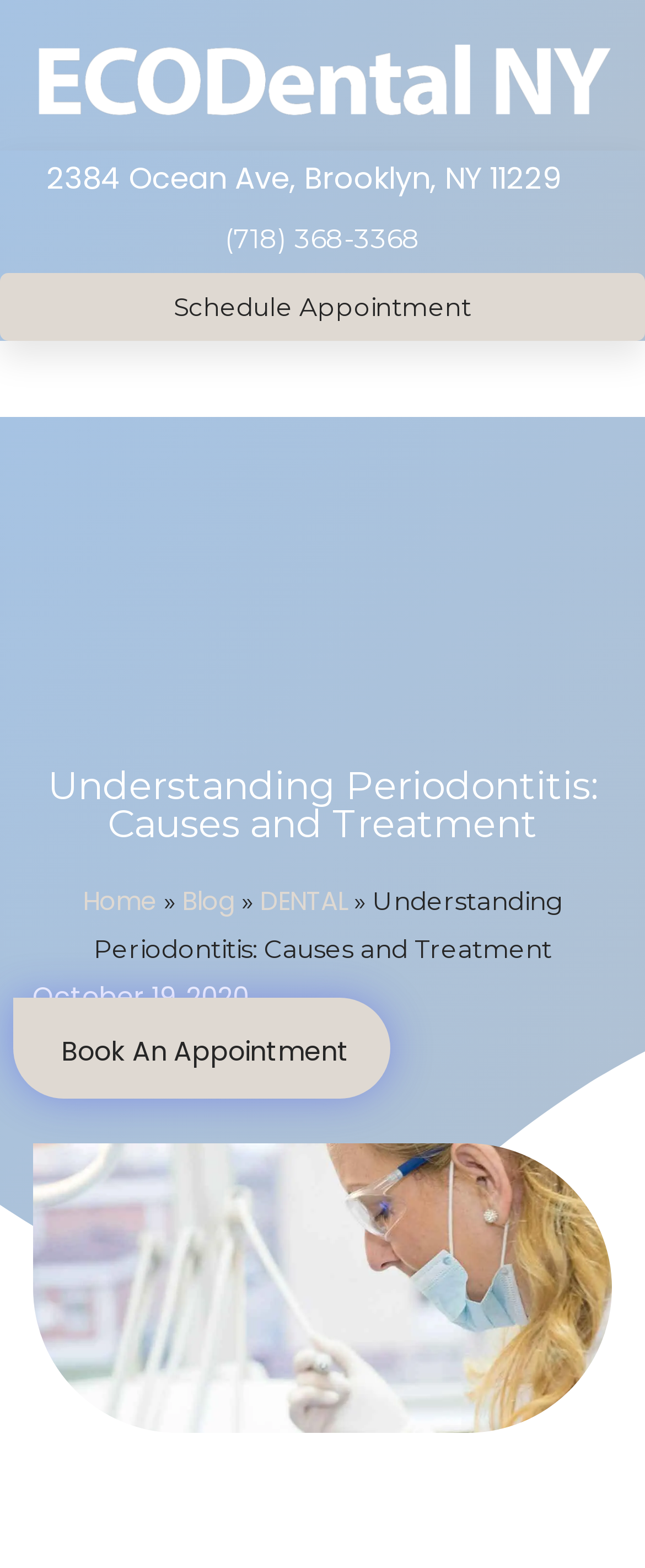Please answer the following question using a single word or phrase: 
How many navigation links are there at the top of the page?

4